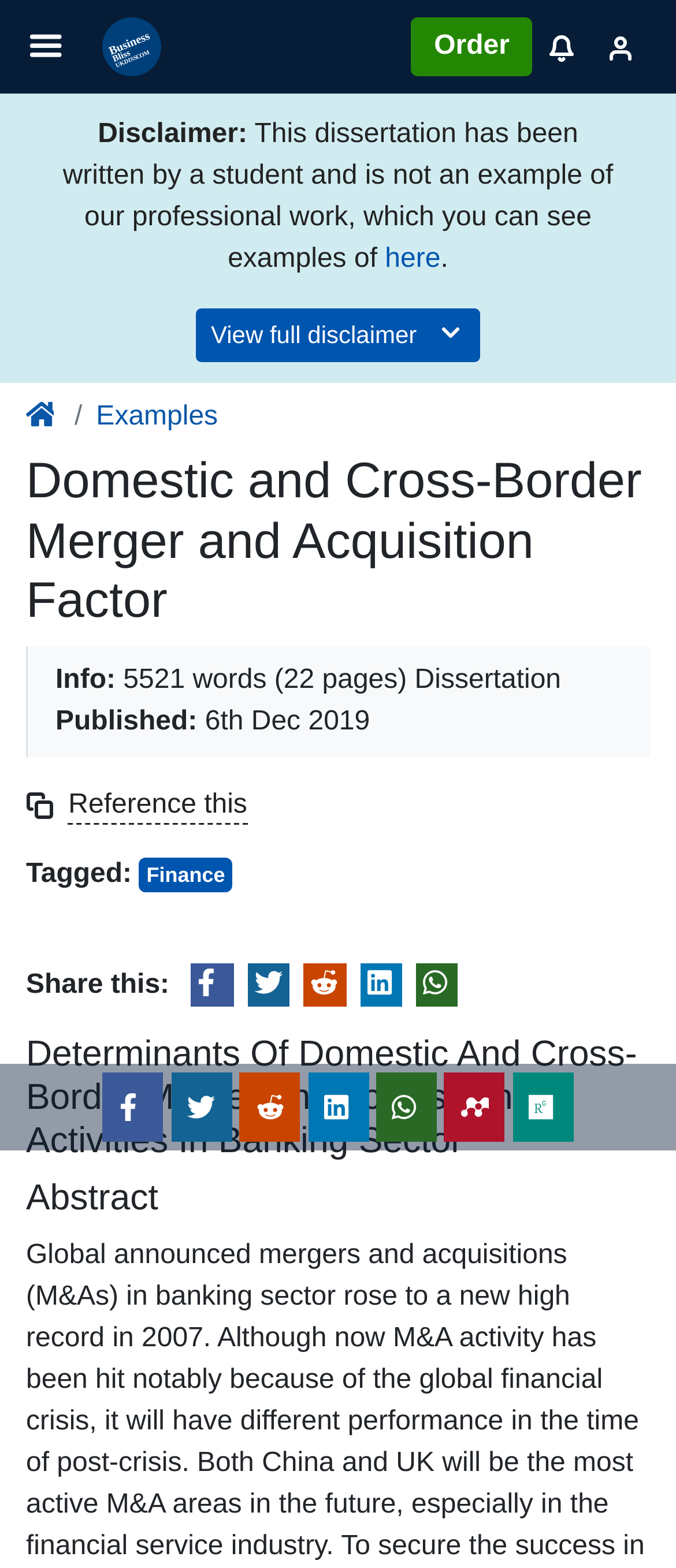Specify the bounding box coordinates of the element's region that should be clicked to achieve the following instruction: "Click the menu button". The bounding box coordinates consist of four float numbers between 0 and 1, in the format [left, top, right, bottom].

[0.038, 0.009, 0.128, 0.051]